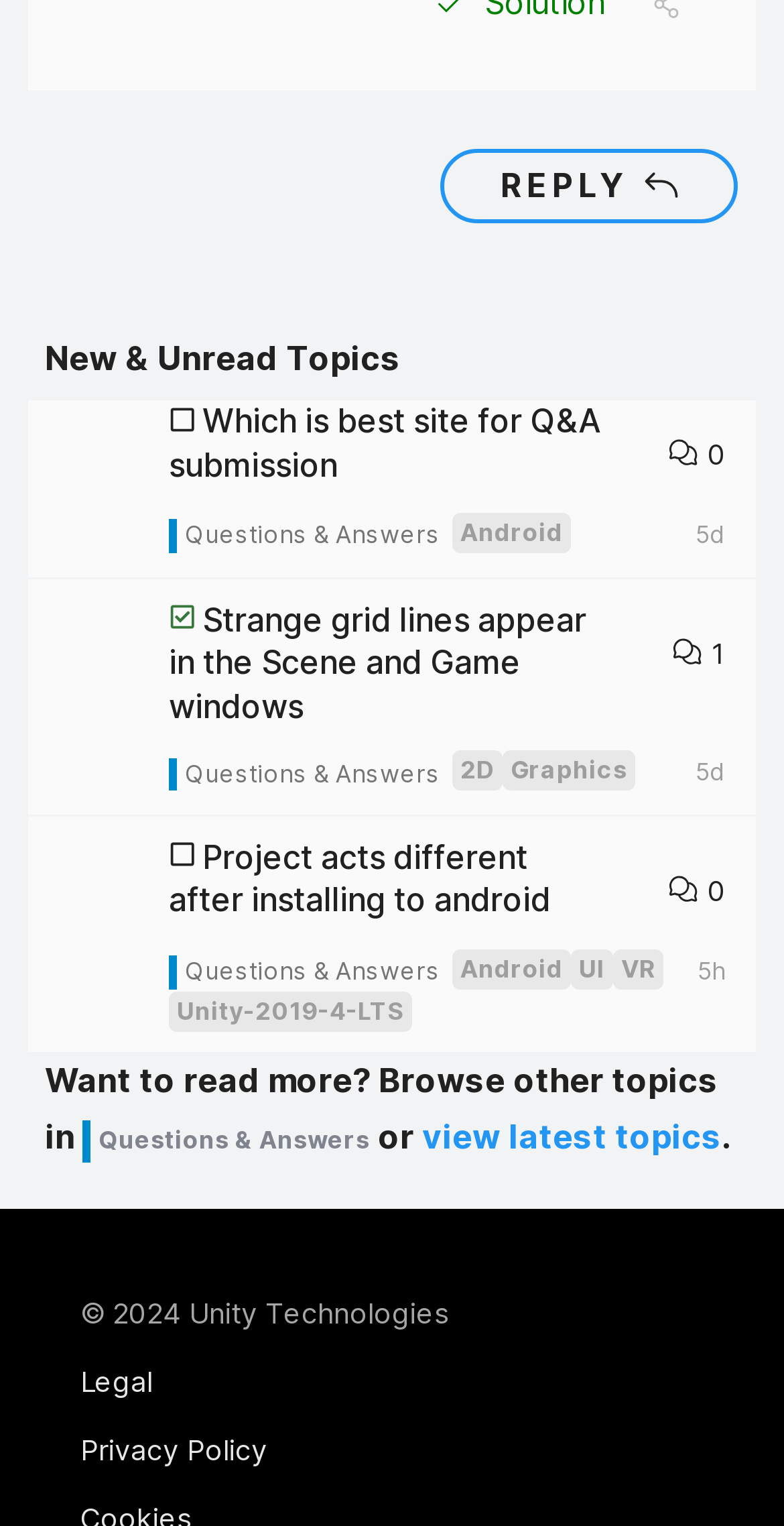Pinpoint the bounding box coordinates of the area that should be clicked to complete the following instruction: "Browse 'New & Unread Topics'". The coordinates must be given as four float numbers between 0 and 1, i.e., [left, top, right, bottom].

[0.036, 0.216, 0.964, 0.253]